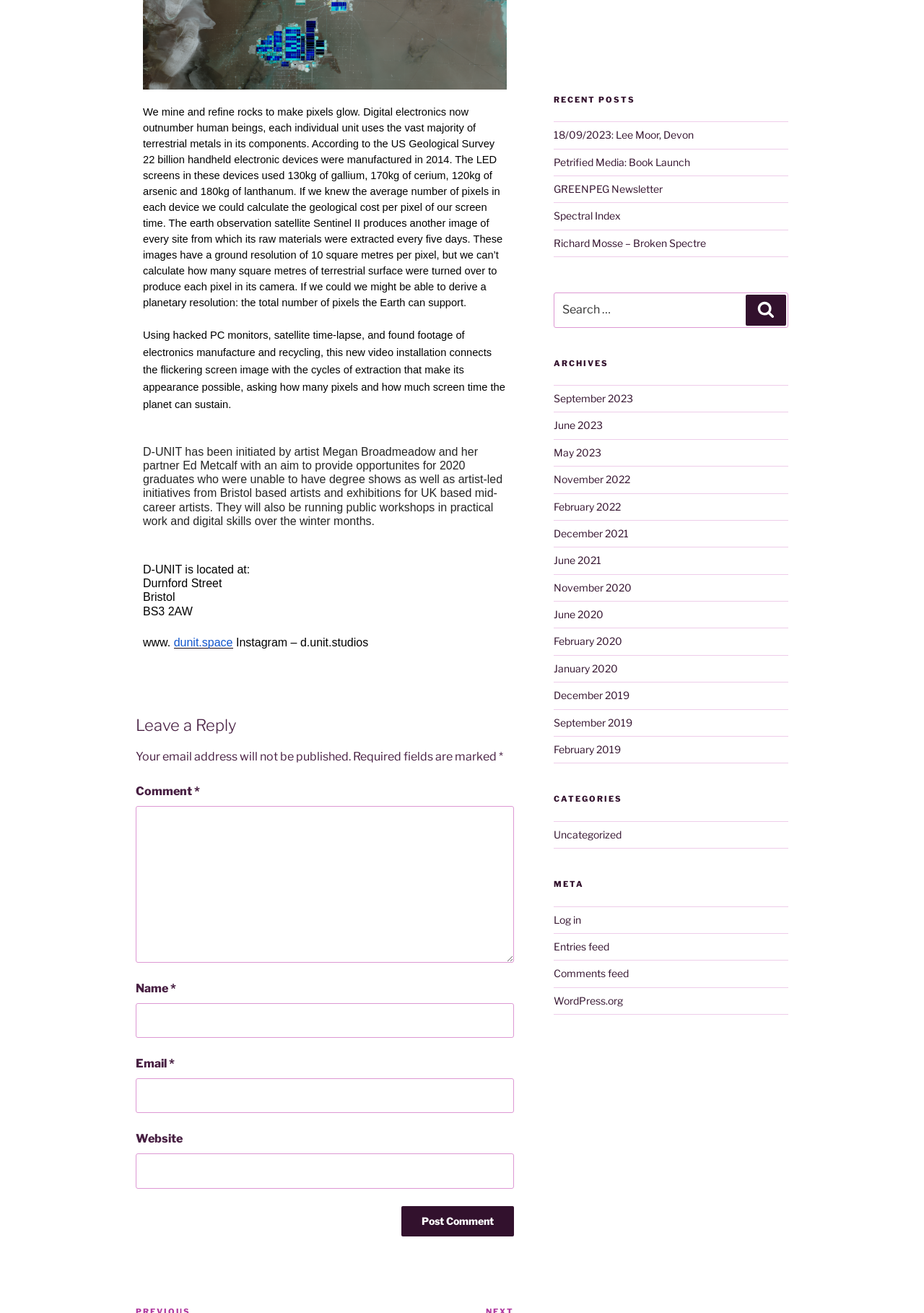Given the description of the UI element: "Entries feed", predict the bounding box coordinates in the form of [left, top, right, bottom], with each value being a float between 0 and 1.

[0.599, 0.716, 0.659, 0.726]